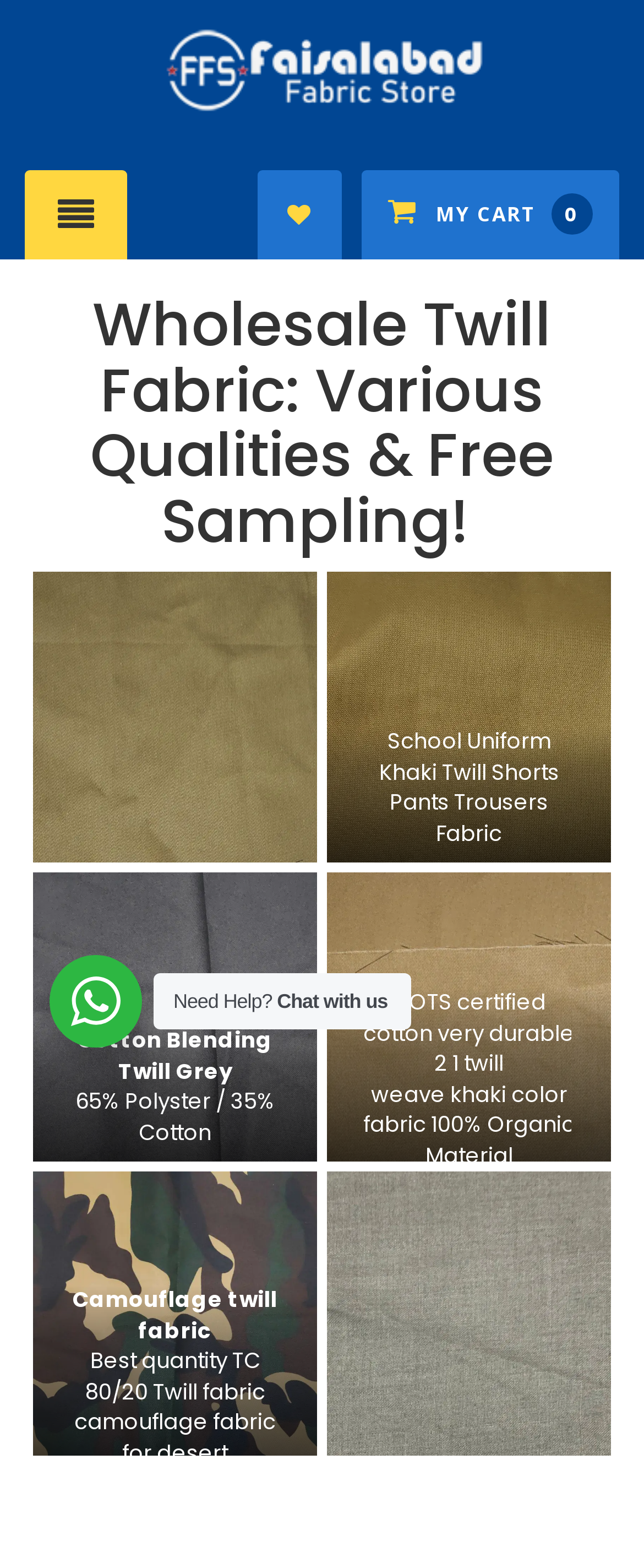Answer the question below using just one word or a short phrase: 
What is the quality of the 'GOTS certified cotton very durable 2 1 twill' fabric?

Very durable